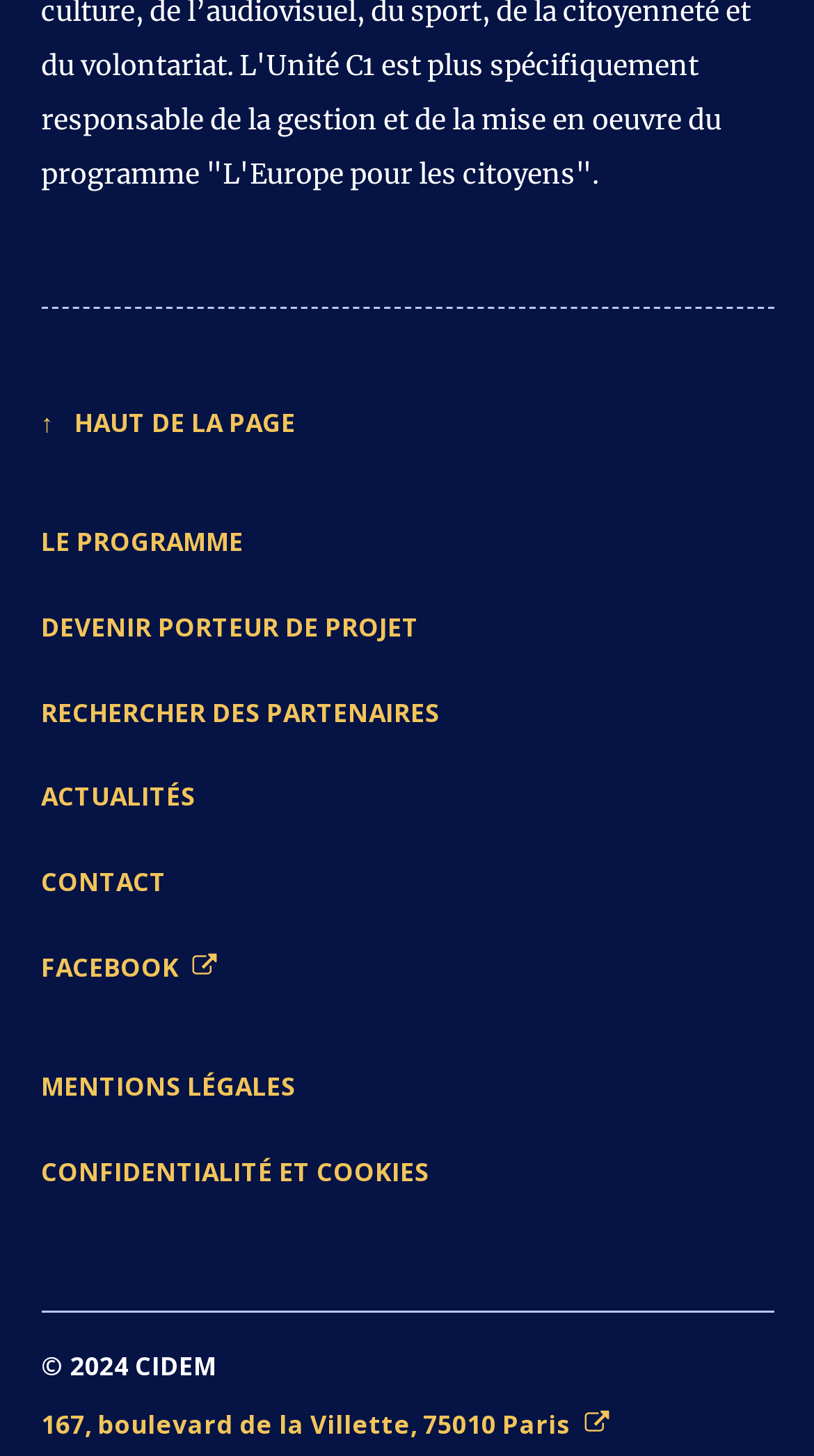Please provide the bounding box coordinate of the region that matches the element description: Devenir porteur de projet. Coordinates should be in the format (top-left x, top-left y, bottom-right x, bottom-right y) and all values should be between 0 and 1.

[0.05, 0.418, 0.514, 0.444]